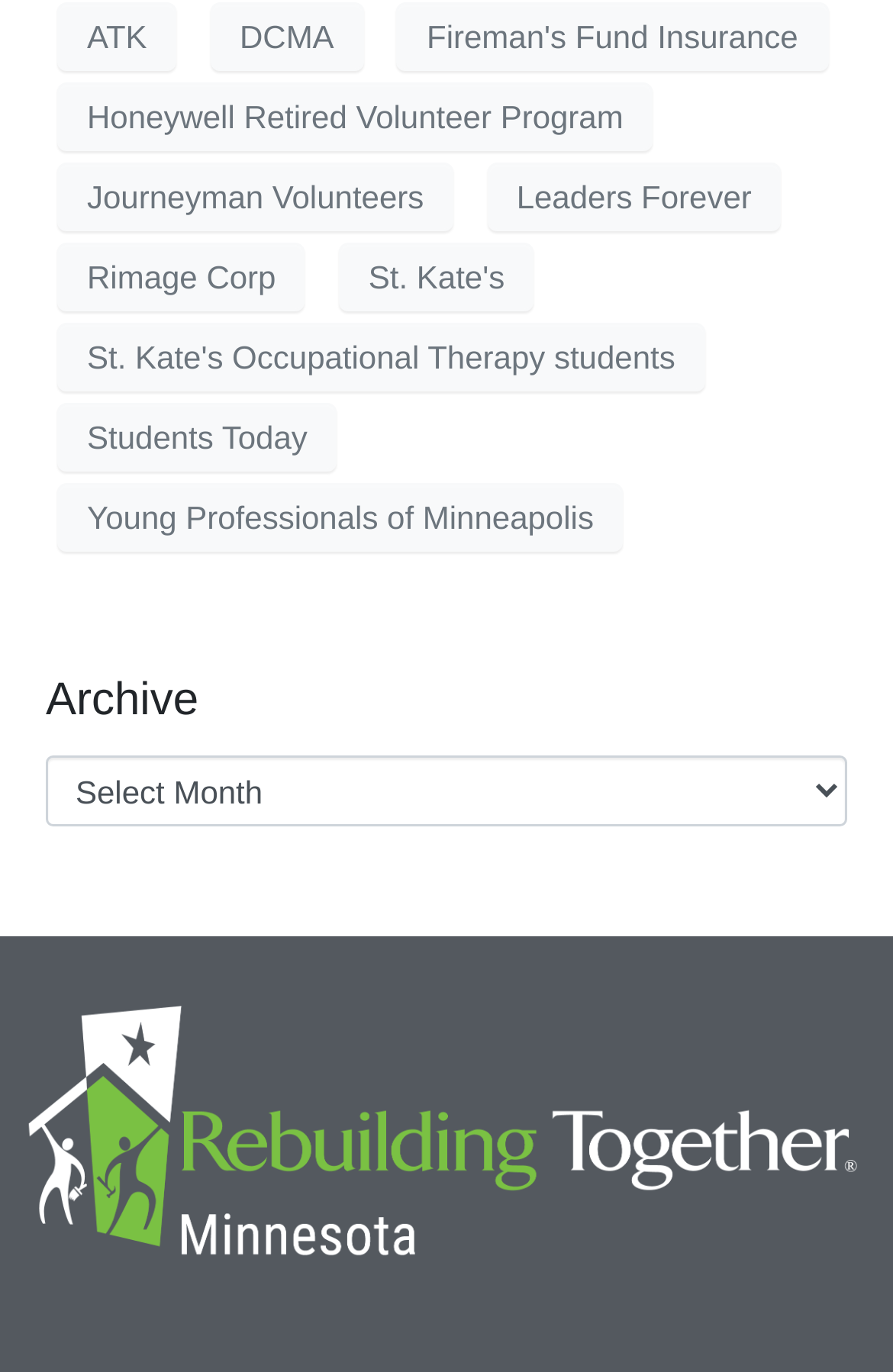Given the description parent_node: MaangalyaGuru BETA 2.0, predict the bounding box coordinates of the UI element. Ensure the coordinates are in the format (top-left x, top-left y, bottom-right x, bottom-right y) and all values are between 0 and 1.

None